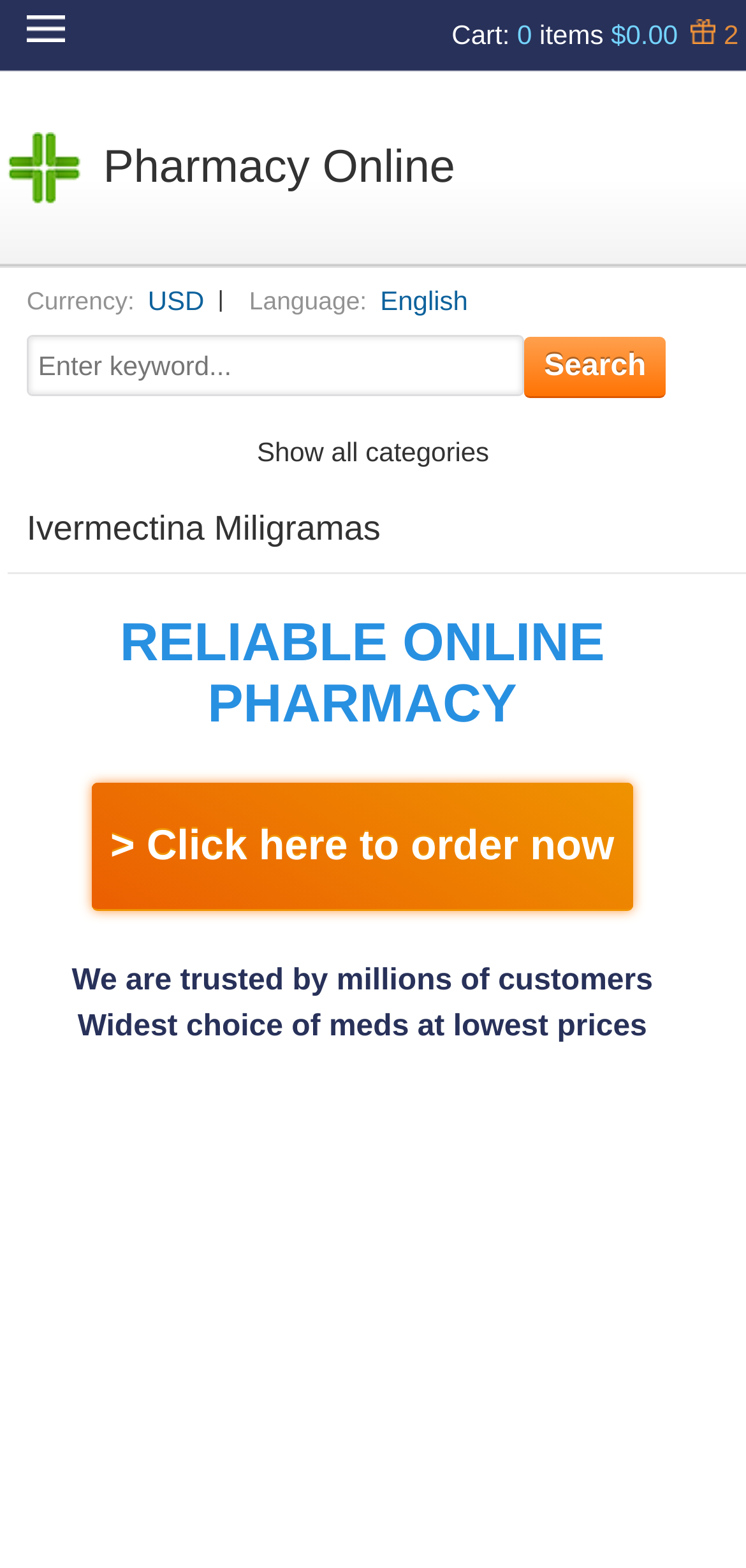Explain the webpage's layout and main content in detail.

This webpage appears to be an online pharmacy website. At the top right corner, there is a cart section with the text "Cart" and "0 items" with a total cost of "$0.00". Next to it, there is a "Bonuses" section with the number "2". 

Below the cart section, there is a table with a single row and cell containing a link to "Pharmacy Online". 

On the left side of the page, there are several sections of text, including "Currency: USD", "Language: English", and a search bar with a placeholder text "Enter keyword..." and a "Search" button. 

Further down, there is a section with the text "Show all categories" and a heading "Ivermectina Miligramas". 

The main content of the page is divided into three sections with headings. The first section has a heading "RELIABLE ONLINE PHARMACY" and a call-to-action button "Click here to order now". The second section has a heading "We are trusted by millions of customers", and the third section has a heading "Widest choice of meds at lowest prices".